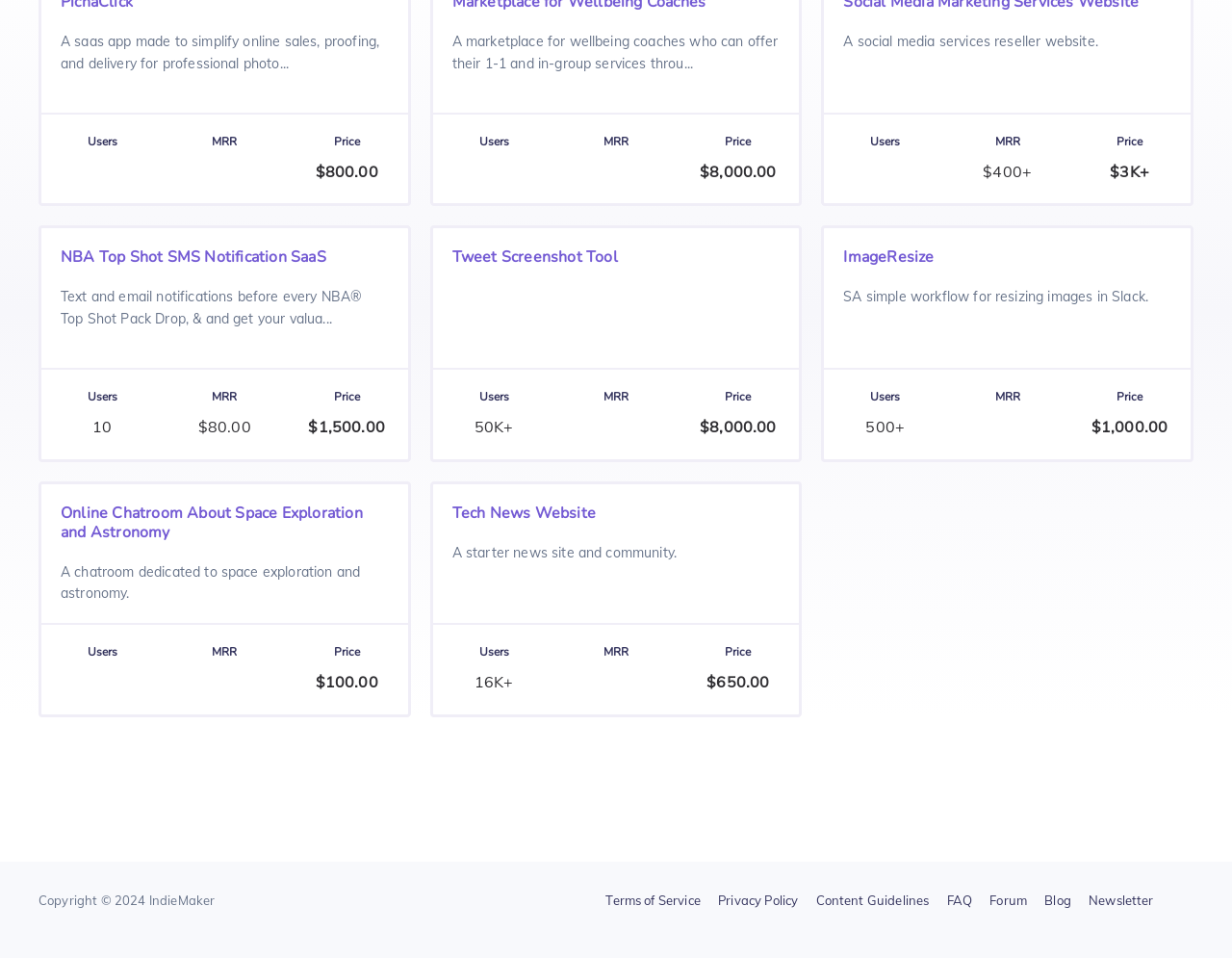Identify the bounding box coordinates of the area you need to click to perform the following instruction: "Check Tweet Screenshot Tool price".

[0.349, 0.236, 0.651, 0.482]